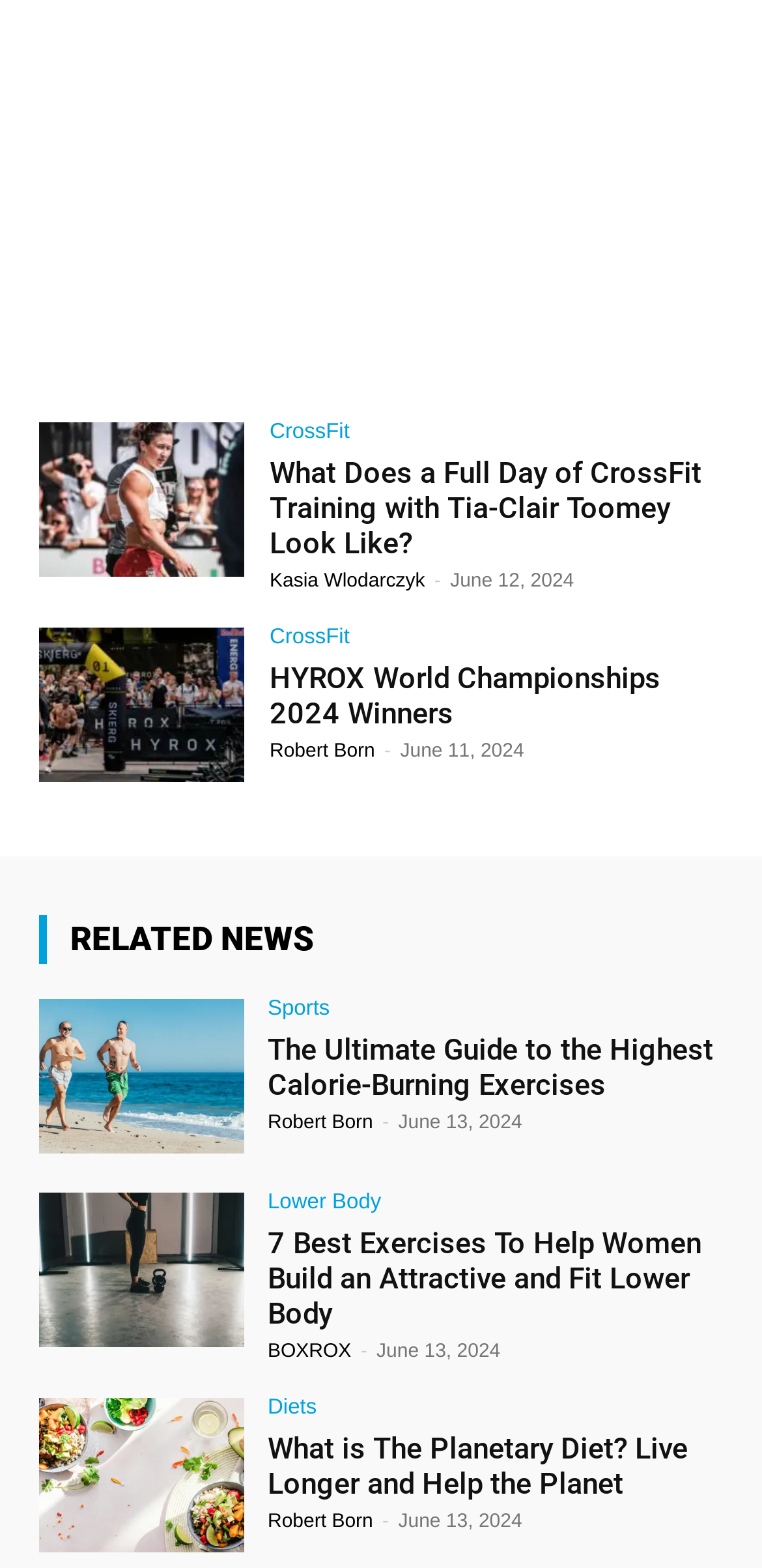What is the category of the article 'The Ultimate Guide to the Highest Calorie-Burning Exercises'?
Look at the screenshot and respond with one word or a short phrase.

Sports